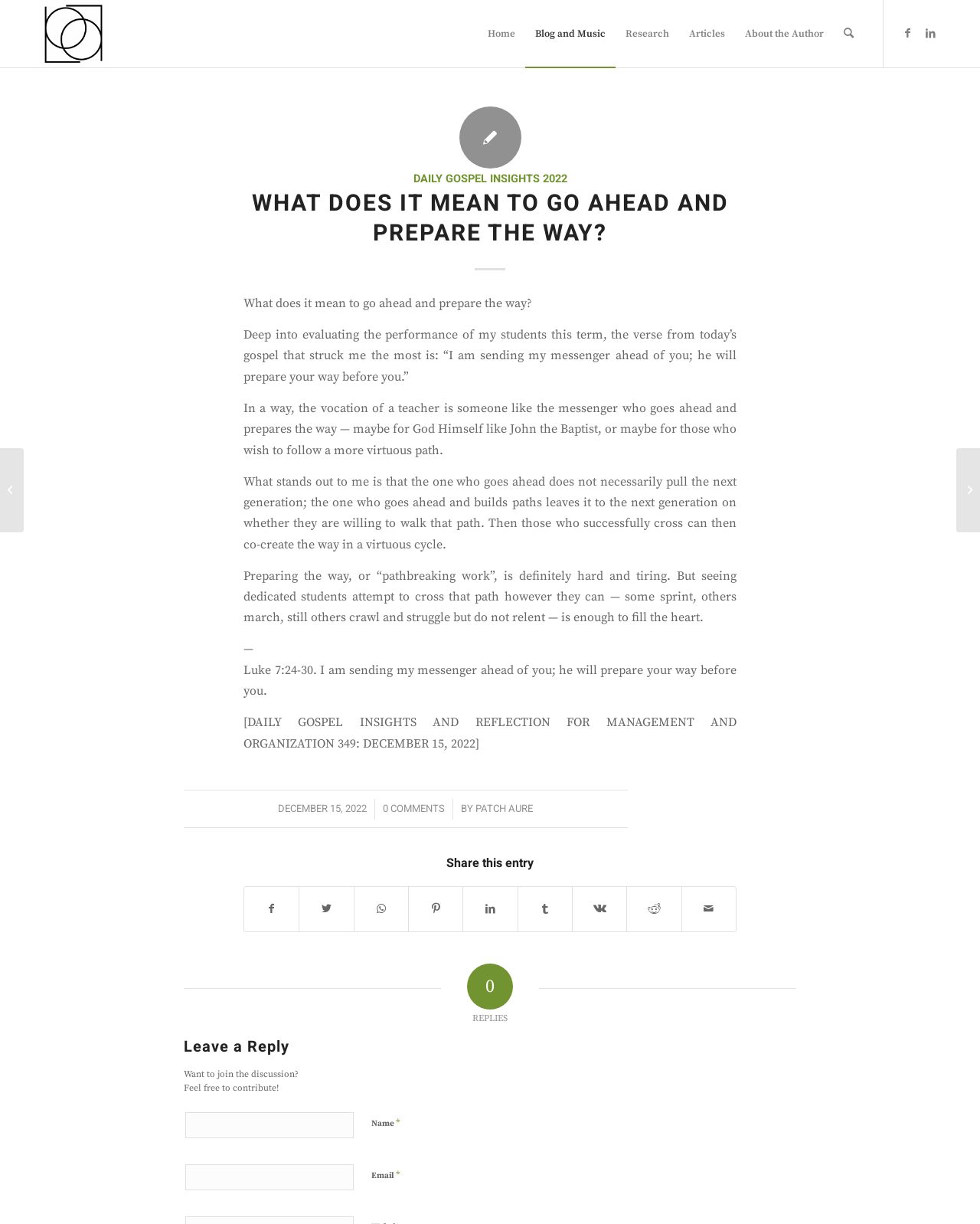Please determine the bounding box coordinates of the section I need to click to accomplish this instruction: "Click on the Home menu item".

[0.488, 0.0, 0.536, 0.055]